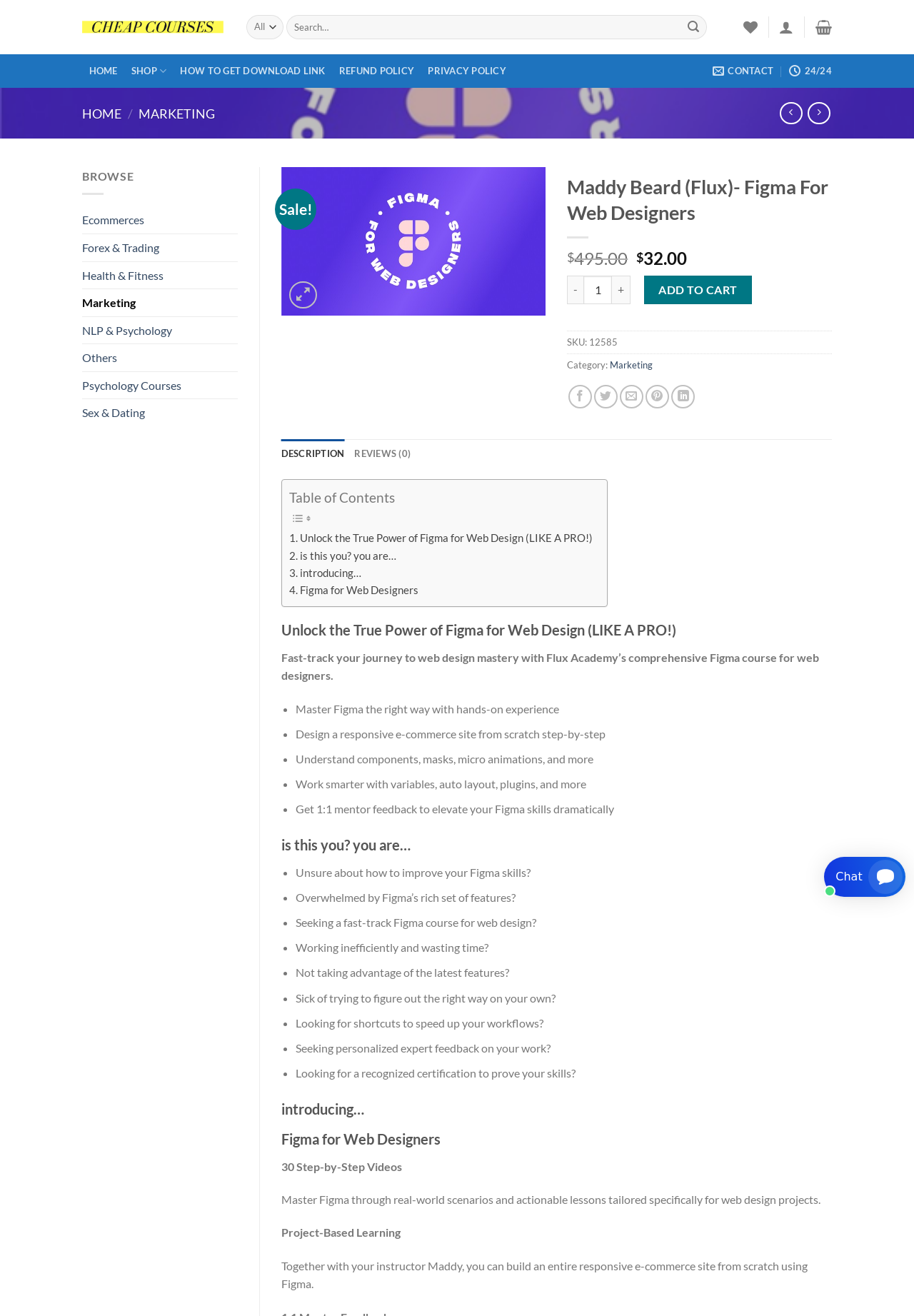Using the information shown in the image, answer the question with as much detail as possible: What is the name of the course?

I inferred this answer by looking at the title of the webpage, which is 'Maddy Beard (Flux)- Figma For Web Designers', and also the link 'Figma For Web Designers' under the 'Category:' section.